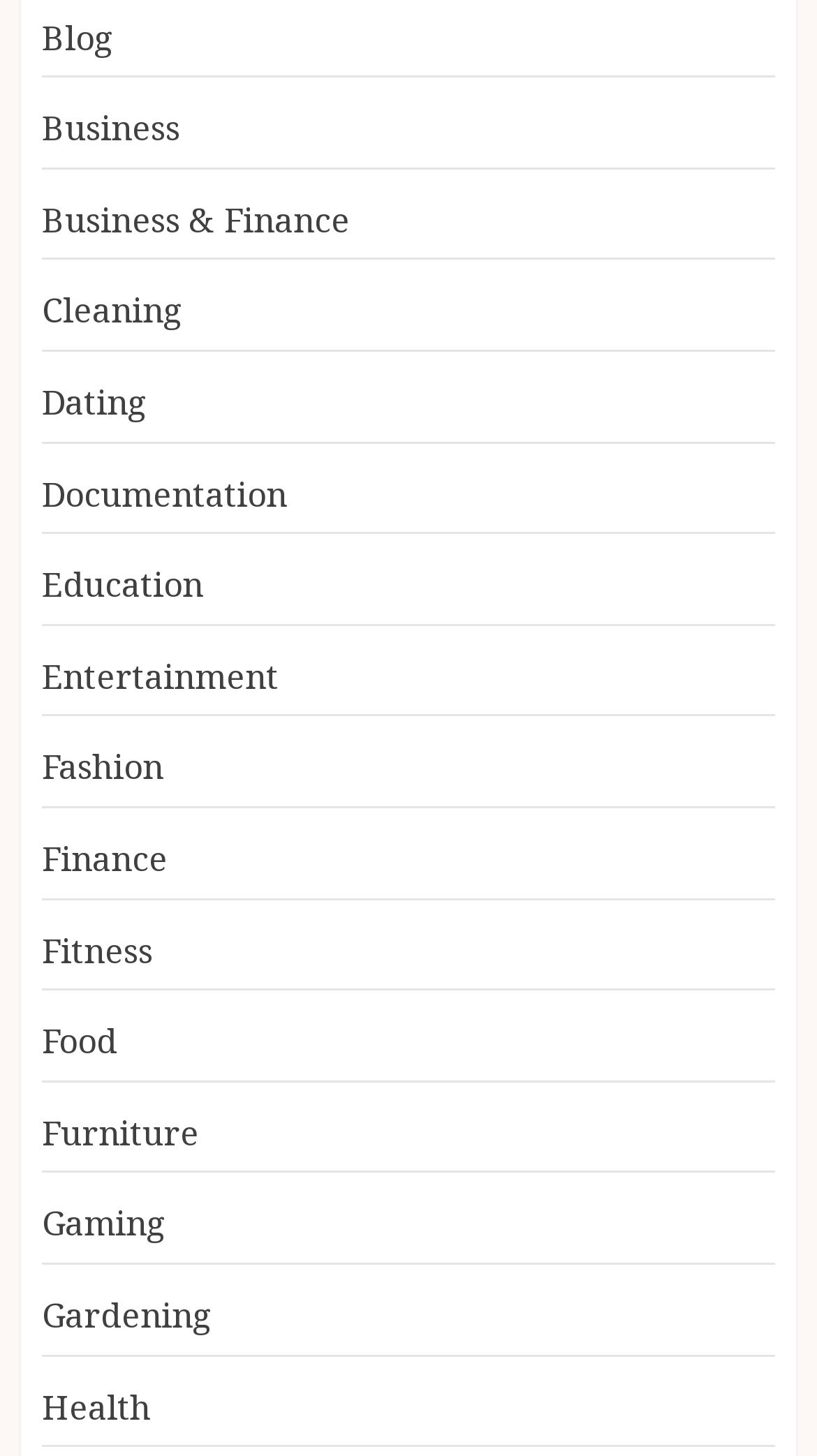Provide a brief response in the form of a single word or phrase:
What is the category that is three positions below 'Dating'?

Education